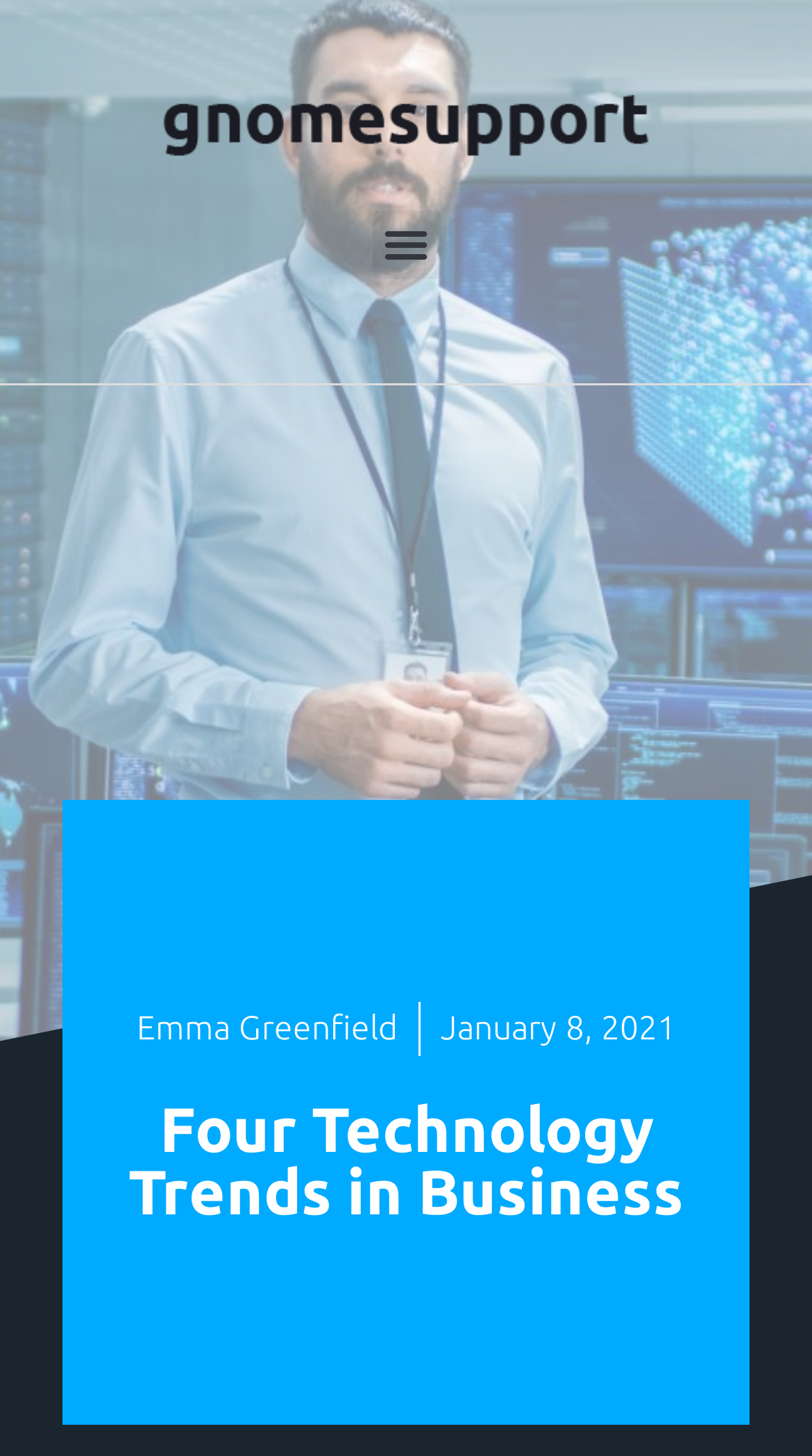Is the menu toggle button expanded?
Can you give a detailed and elaborate answer to the question?

The menu toggle button is located at the top right corner of the webpage, and its 'expanded' property is set to 'False', indicating that it is not expanded.